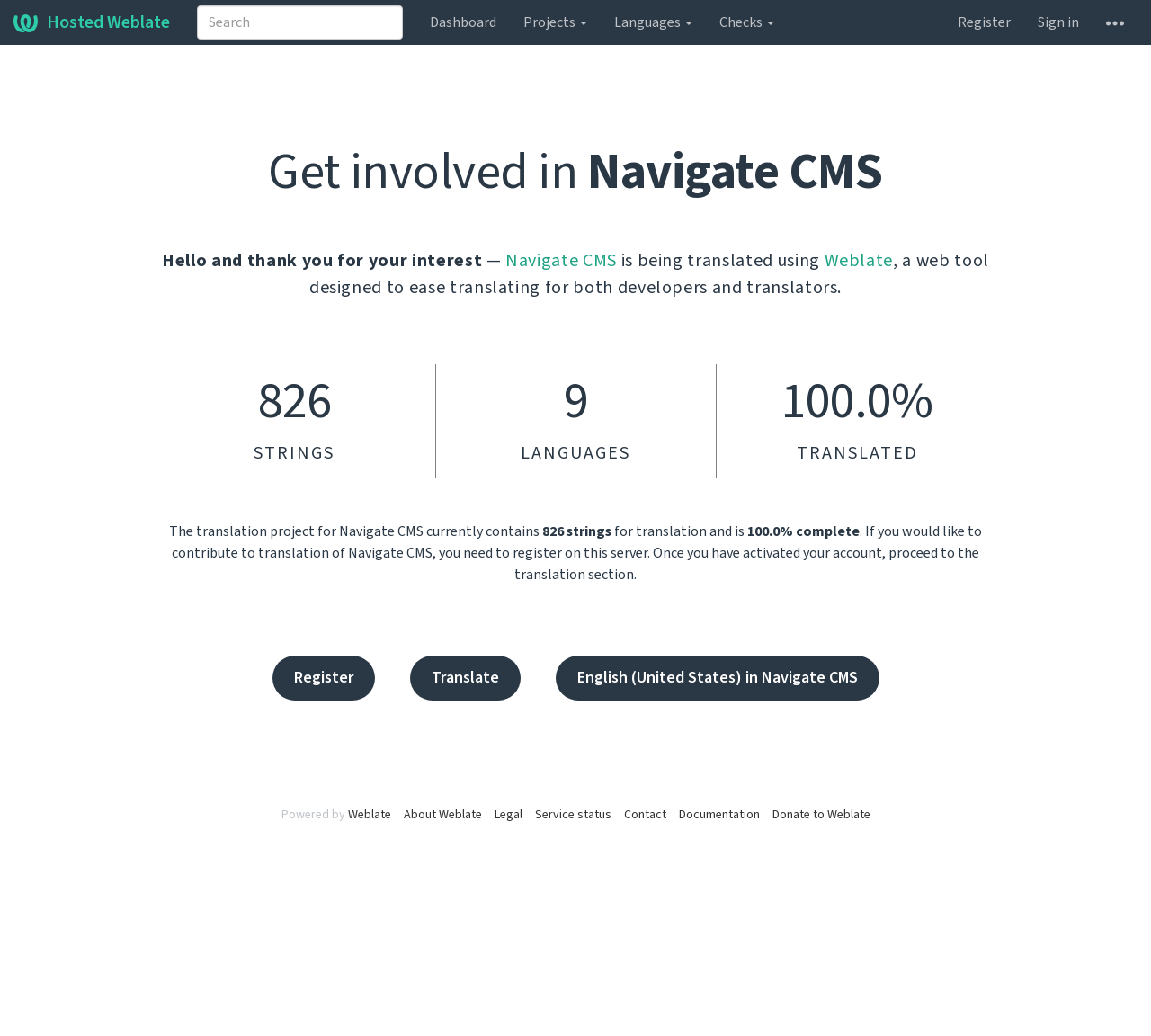Identify the bounding box coordinates of the HTML element based on this description: "Donate to Weblate".

[0.671, 0.777, 0.756, 0.795]